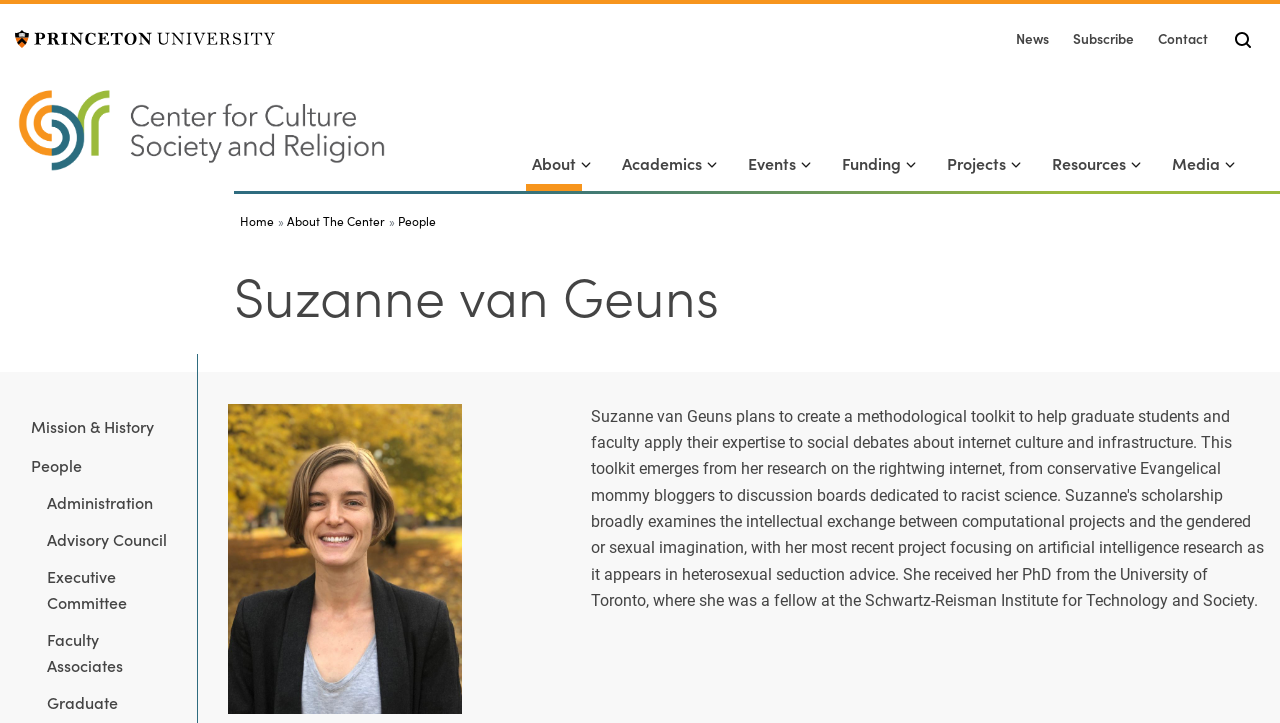What is the name of the center?
Please respond to the question with a detailed and informative answer.

I found the answer by looking at the root element 'Suzanne van Geuns | Center for Culture, Society, and Religion' which indicates that the webpage is about the Center for Culture, Society, and Religion.